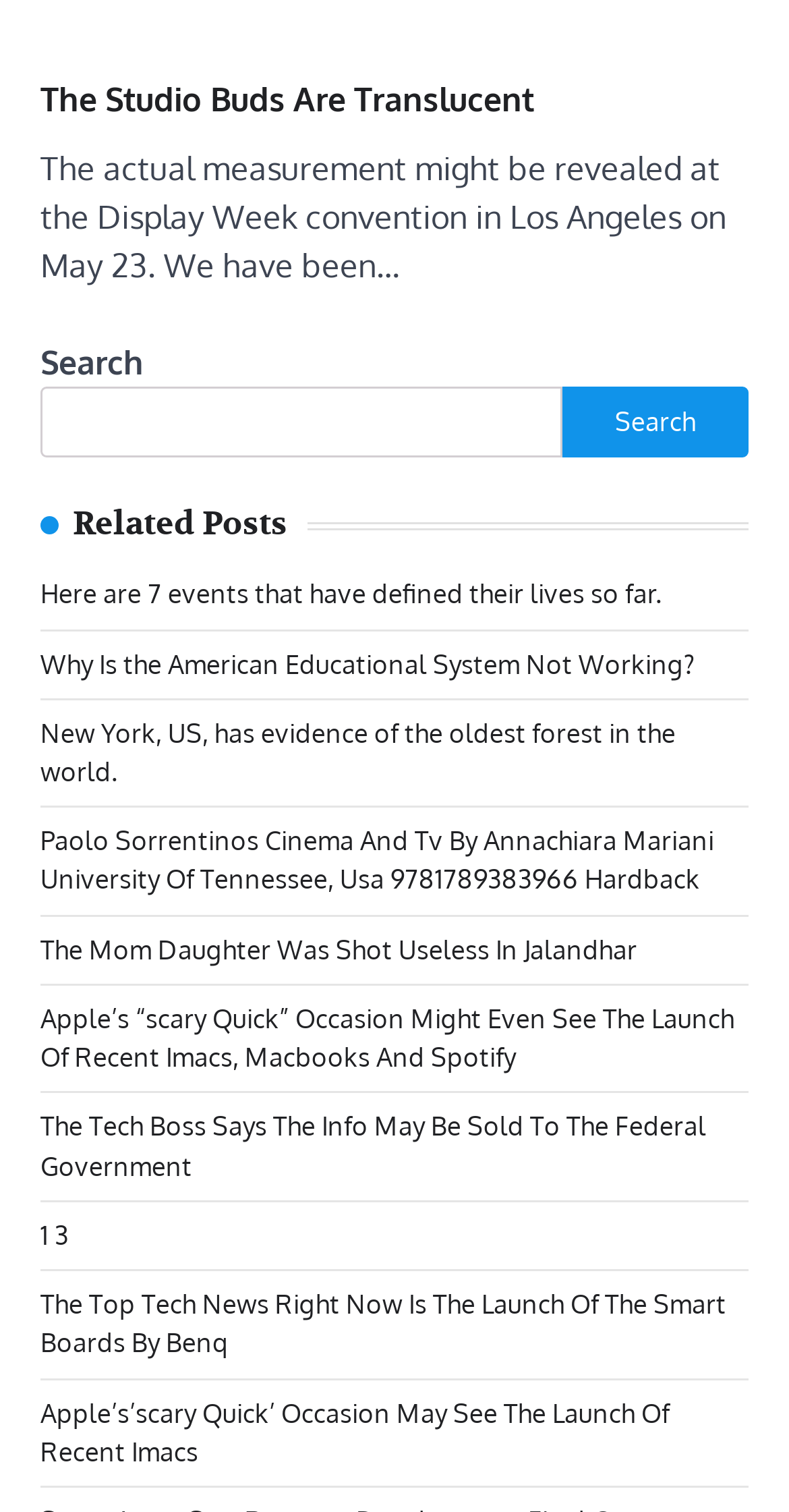Please identify the bounding box coordinates of the element on the webpage that should be clicked to follow this instruction: "Click on the link 'The Domain of Steven'". The bounding box coordinates should be given as four float numbers between 0 and 1, formatted as [left, top, right, bottom].

None